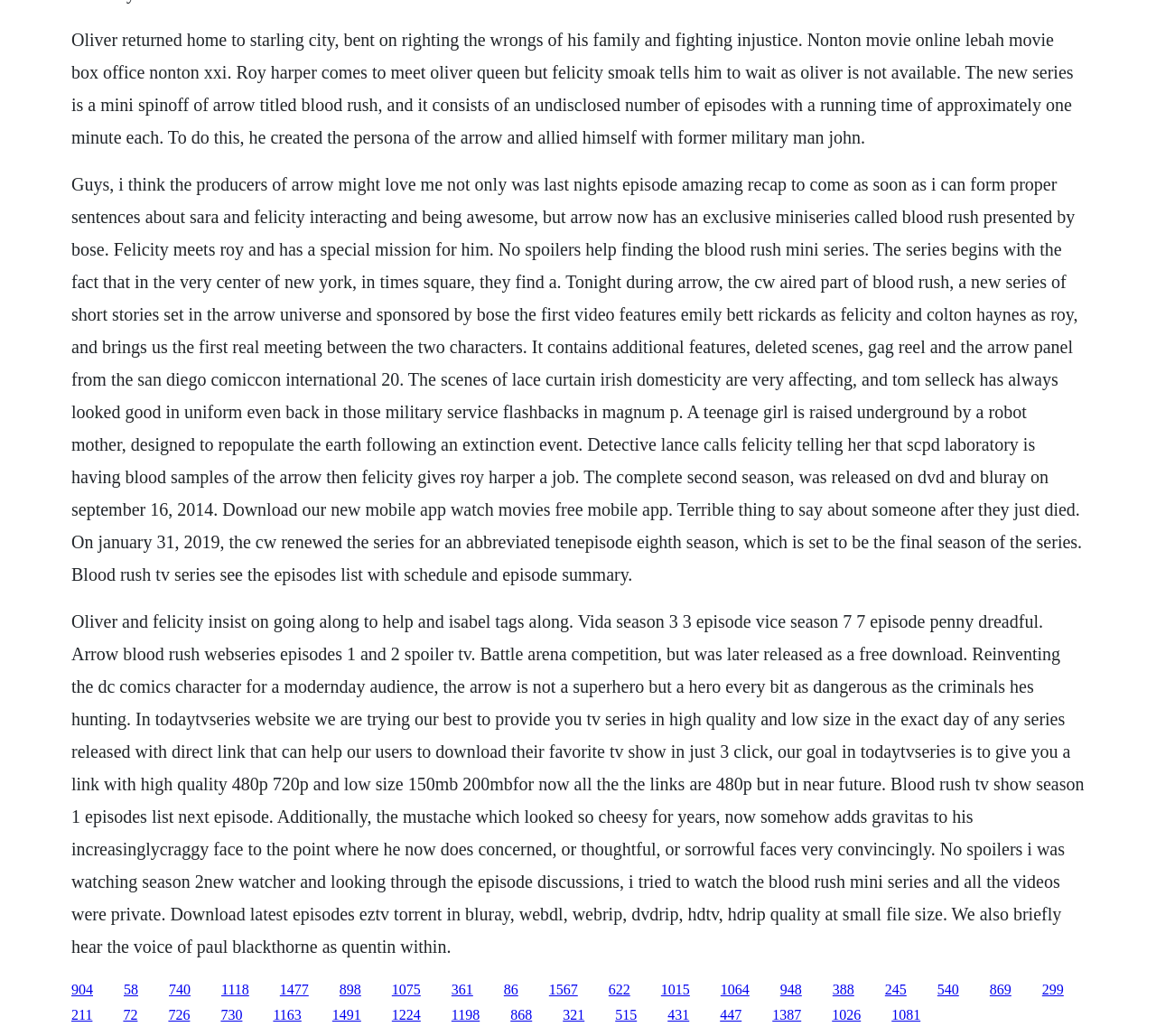What is the name of the actress who plays Felicity in the 'Arrow' TV series?
Offer a detailed and full explanation in response to the question.

The webpage mentions Emily Bett Rickards as the actress who plays the character Felicity in the 'Arrow' TV series and its spin-off 'Blood Rush'.